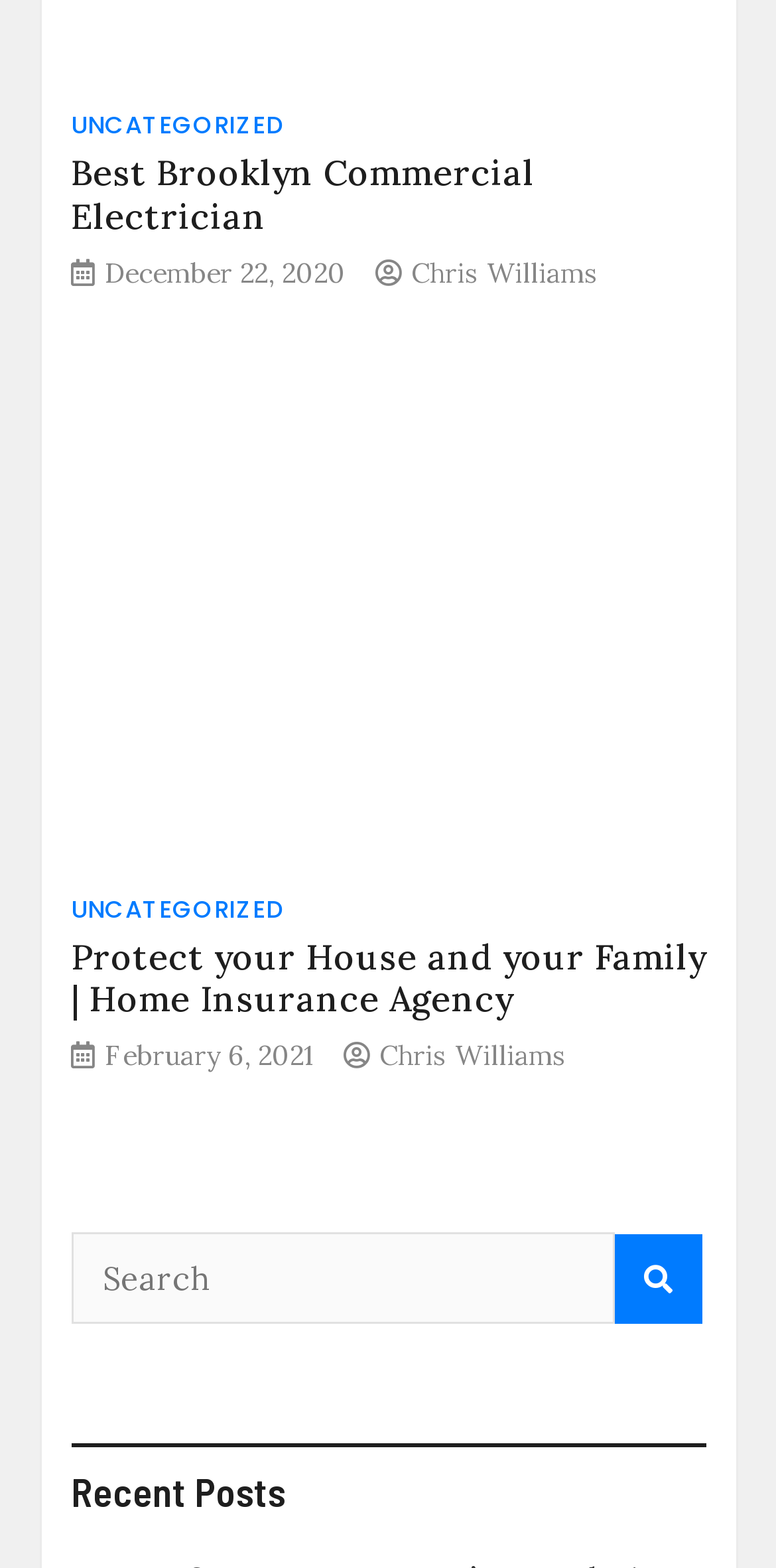Respond to the following query with just one word or a short phrase: 
What is the date of the latest article?

February 6, 2021